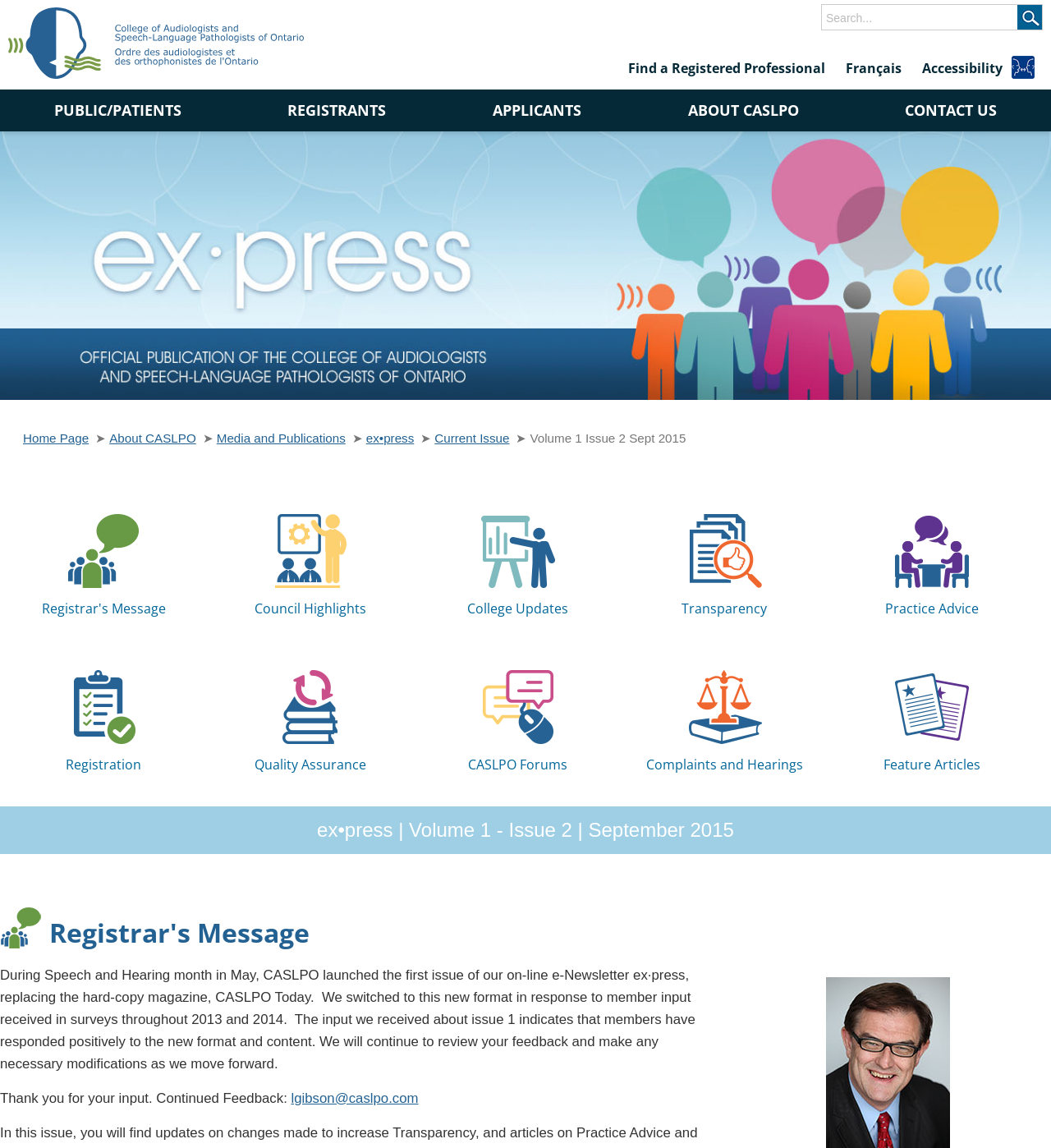Locate the bounding box coordinates of the item that should be clicked to fulfill the instruction: "Search for something".

[0.781, 0.004, 0.992, 0.027]